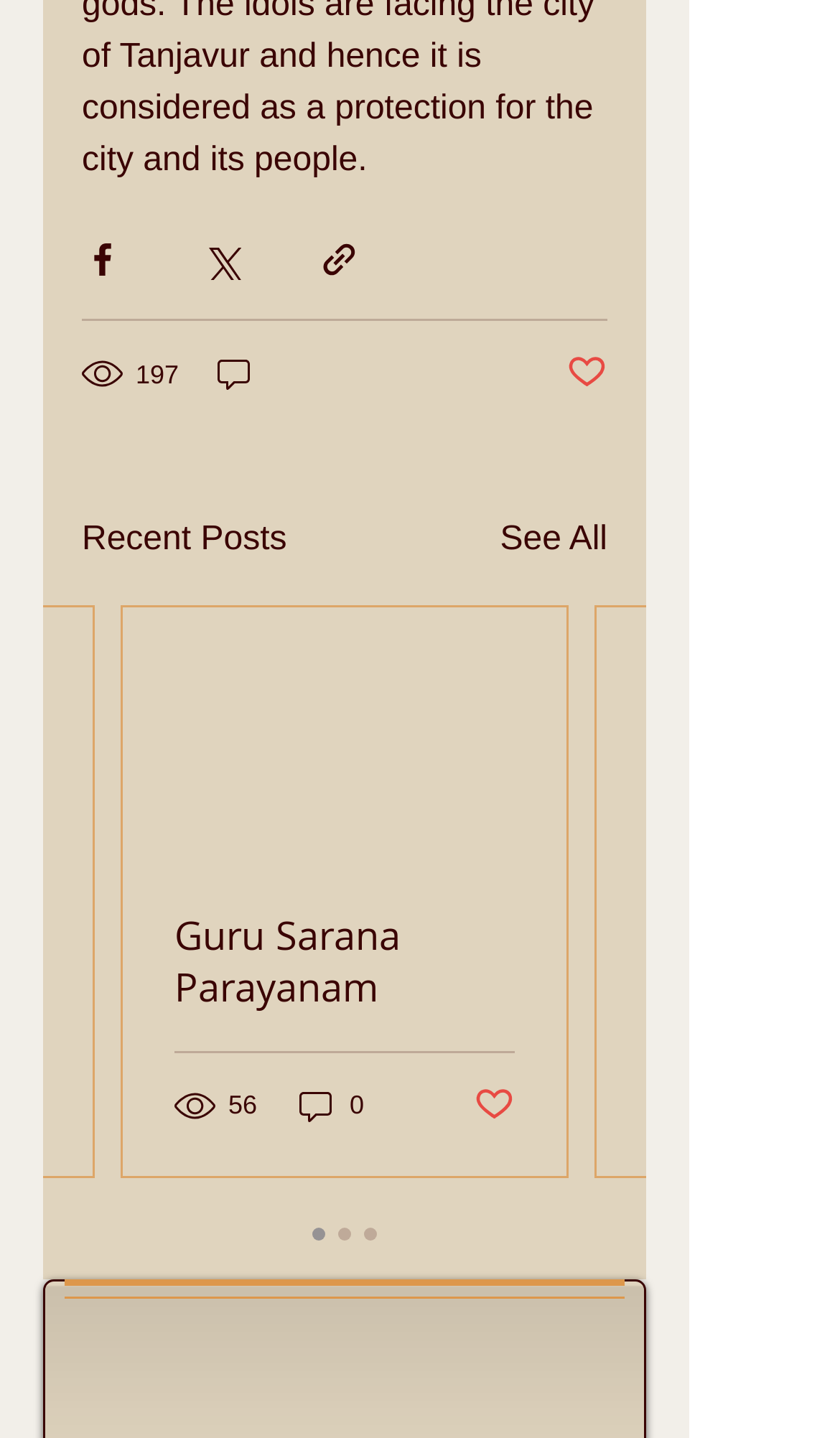What is the purpose of the buttons on the top?
Give a comprehensive and detailed explanation for the question.

The buttons on the top, including 'Share via Facebook', 'Share via Twitter', and 'Share via link', are used to share the posts on the webpage to different social media platforms or via a link.